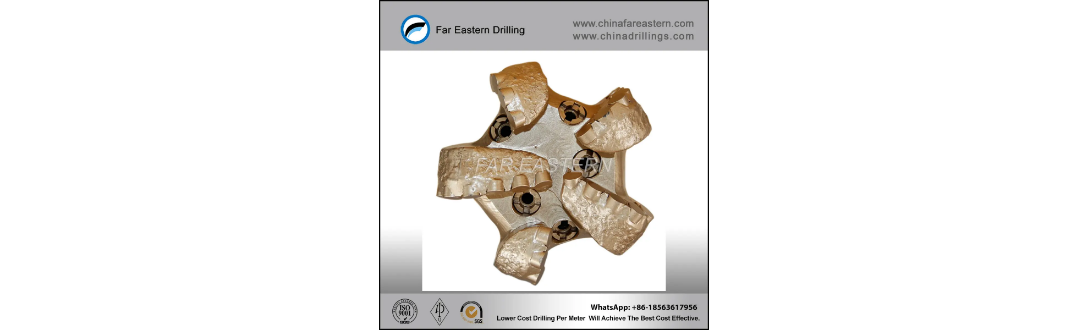What is the name of the company displayed in the image?
Using the image provided, answer with just one word or phrase.

Far Eastern Drilling